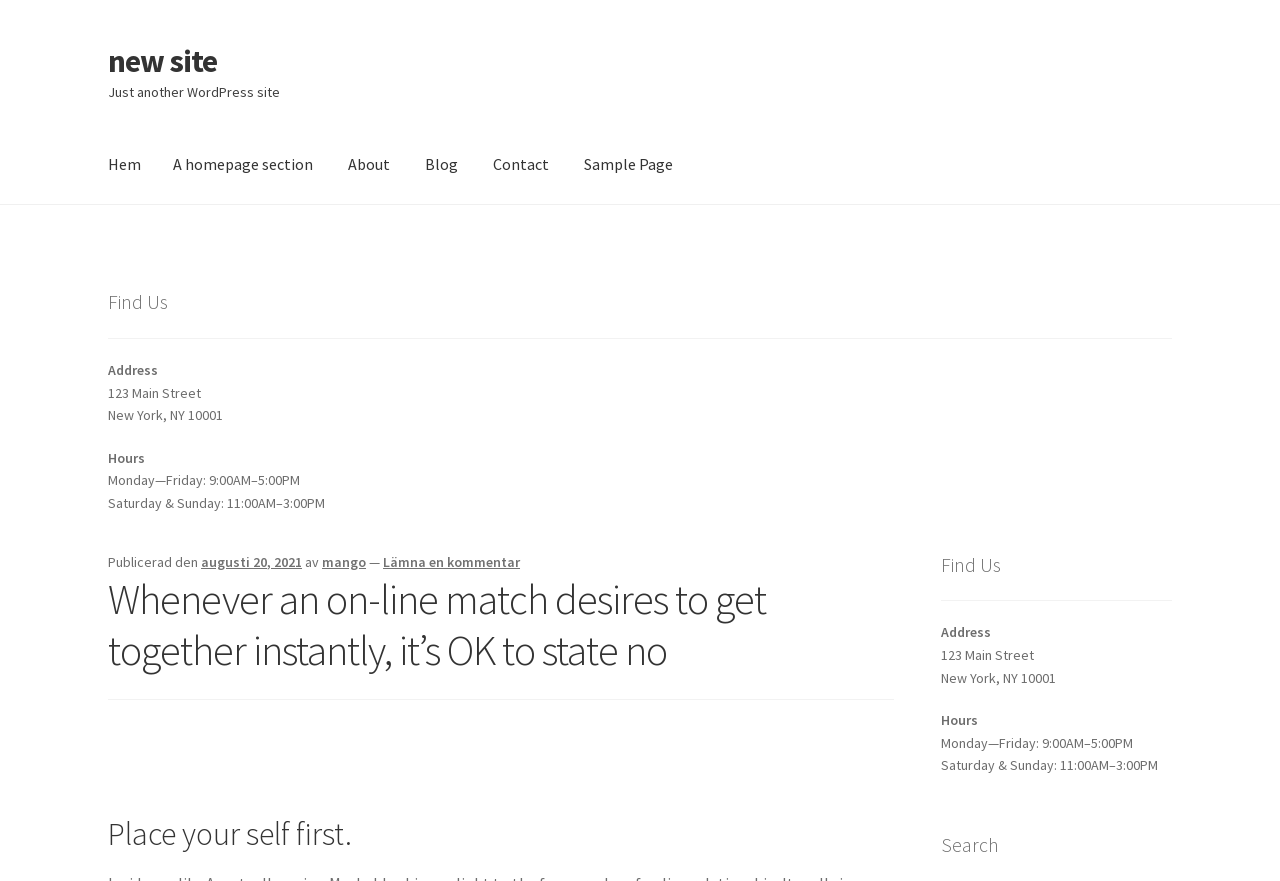Please identify the bounding box coordinates of the region to click in order to complete the given instruction: "go to homepage". The coordinates should be four float numbers between 0 and 1, i.e., [left, top, right, bottom].

[0.072, 0.143, 0.123, 0.231]